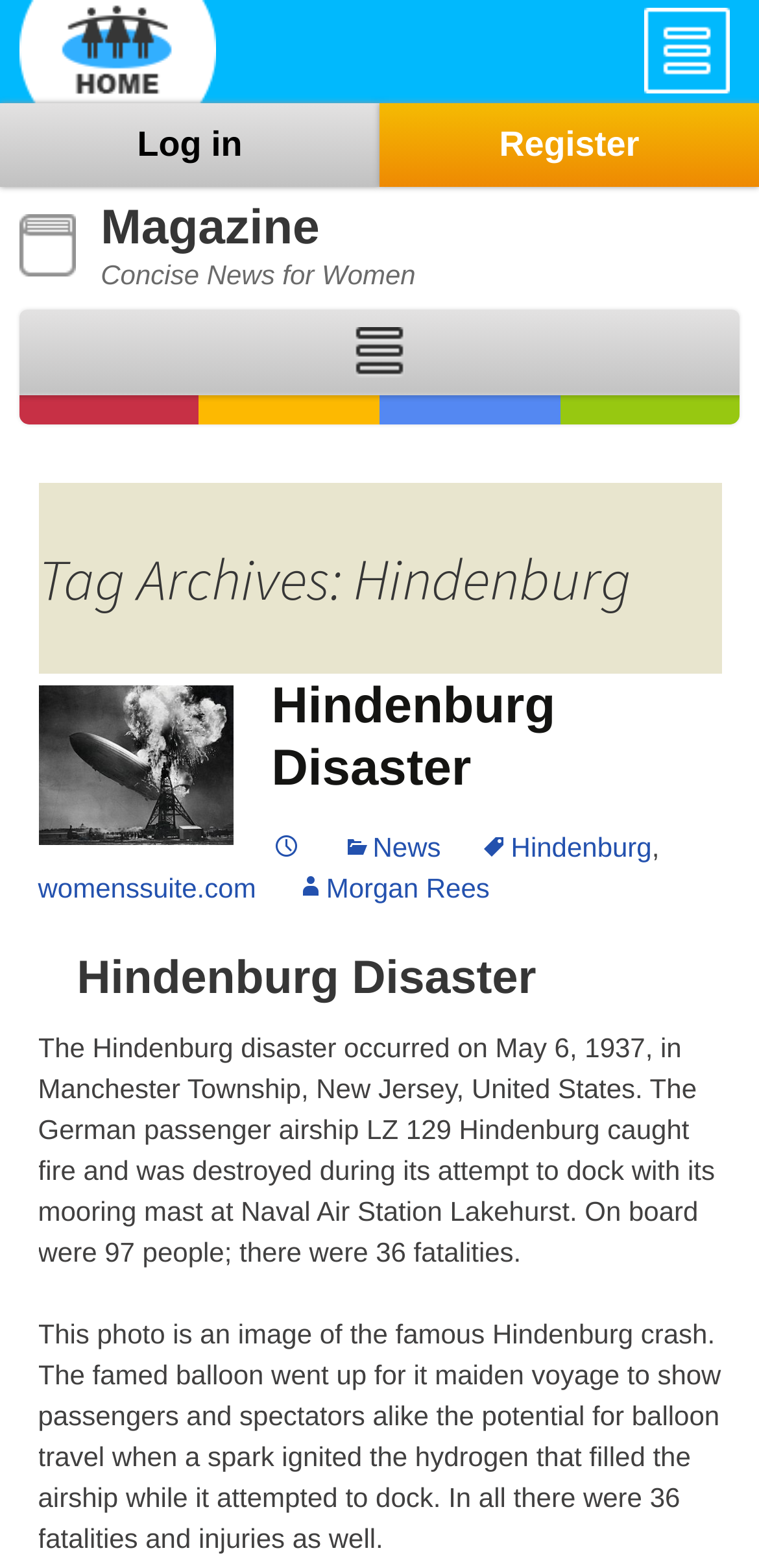Provide the bounding box coordinates for the UI element that is described as: "Hindenburg Disaster".

[0.358, 0.431, 0.732, 0.508]